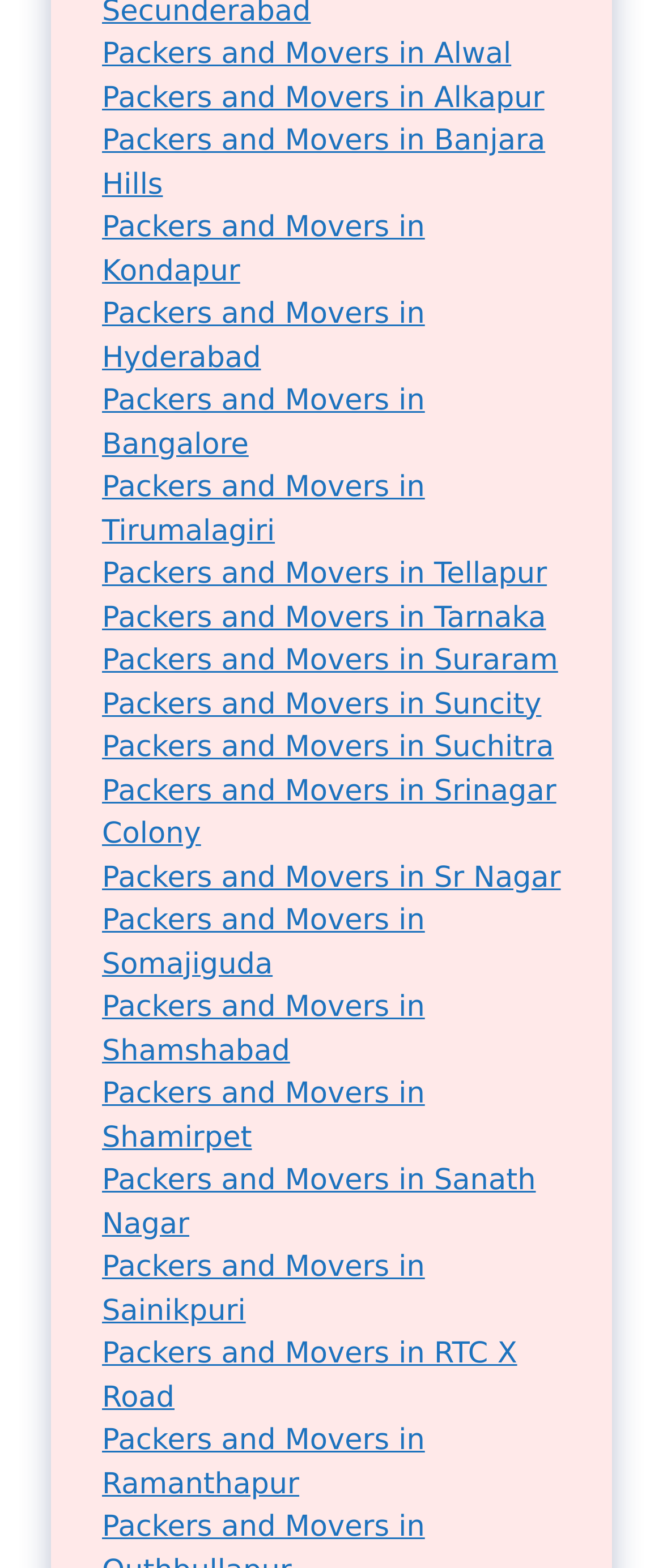Please locate the bounding box coordinates for the element that should be clicked to achieve the following instruction: "read about outbound shipping". Ensure the coordinates are given as four float numbers between 0 and 1, i.e., [left, top, right, bottom].

None